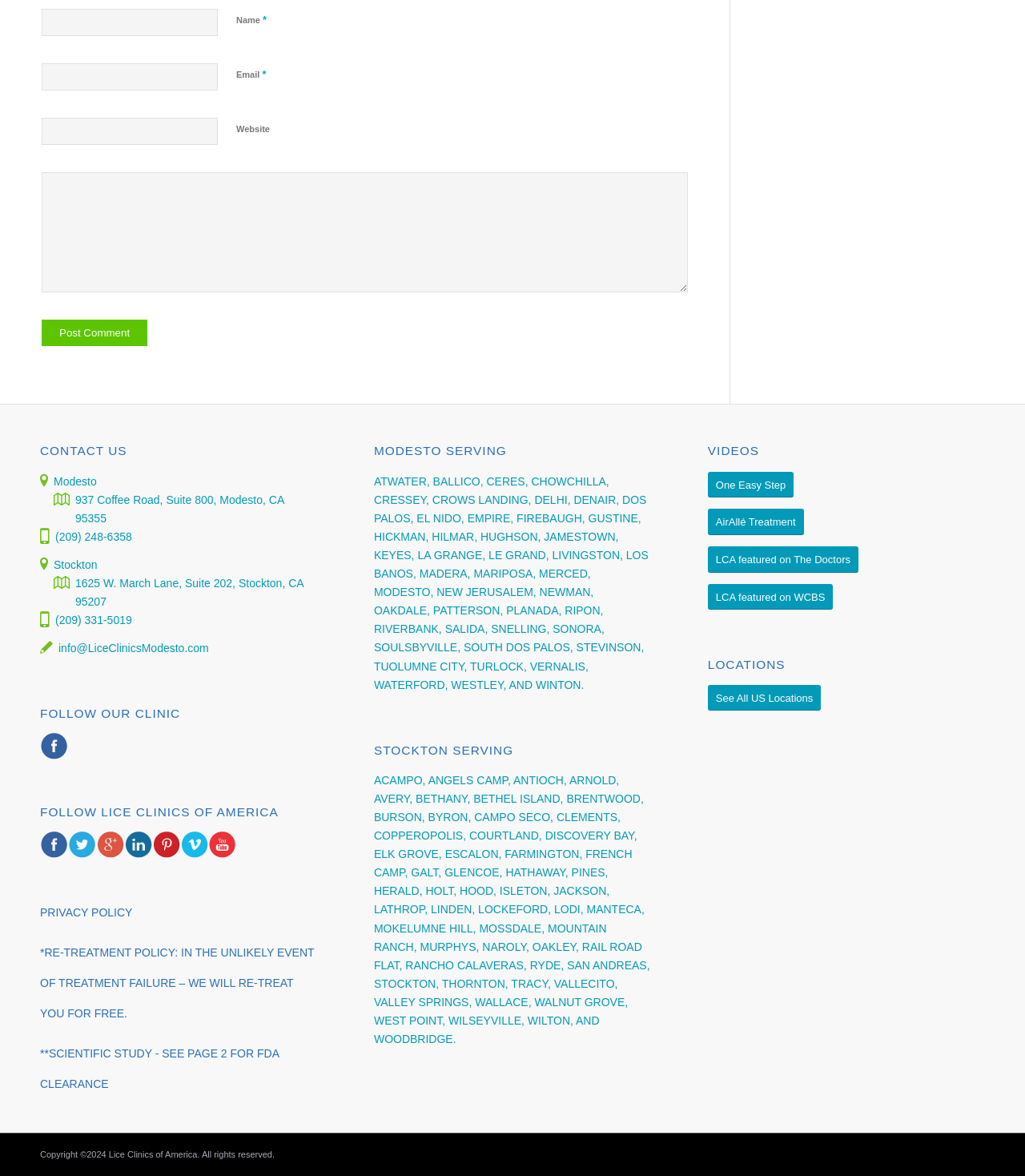What is the purpose of the form at the top of the page?
Answer the question with a single word or phrase by looking at the picture.

Contact Us